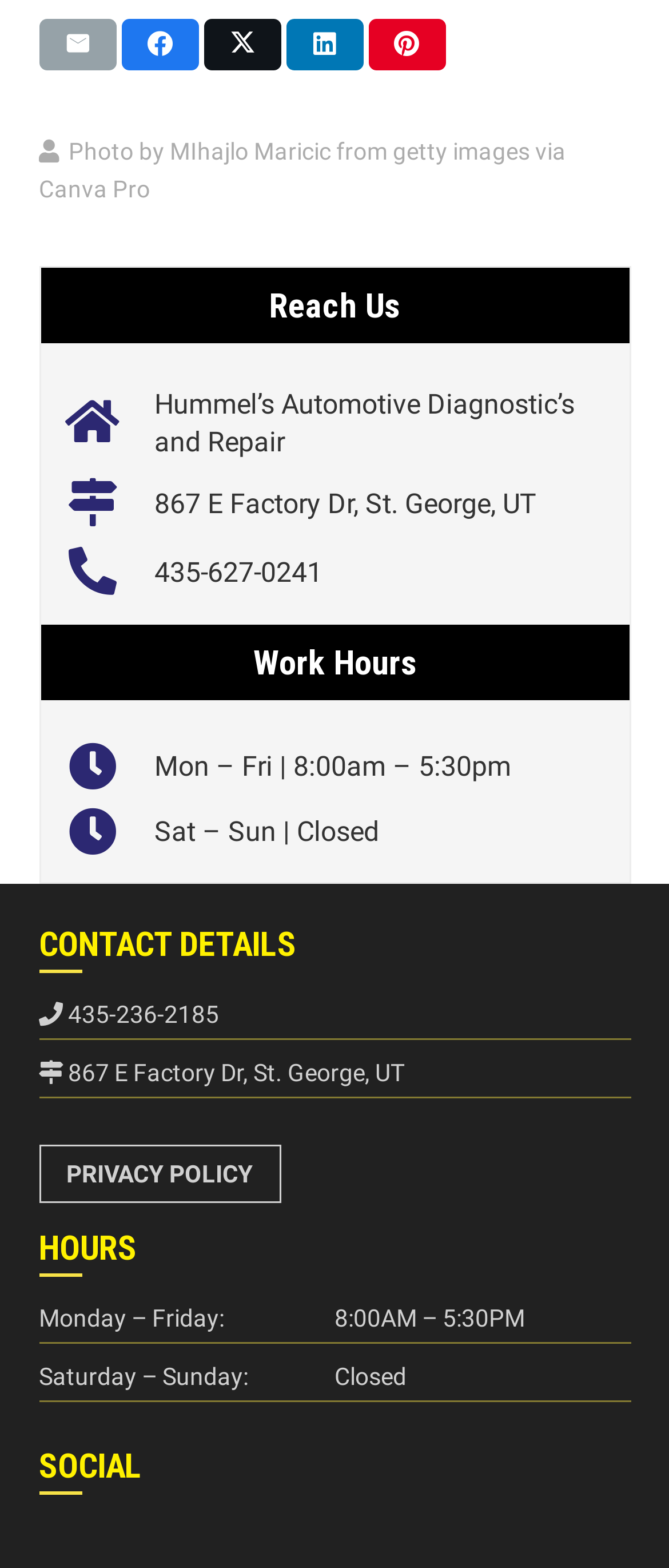What is the business name?
Look at the image and answer the question with a single word or phrase.

Hummel’s Automotive Diagnostic’s and Repair